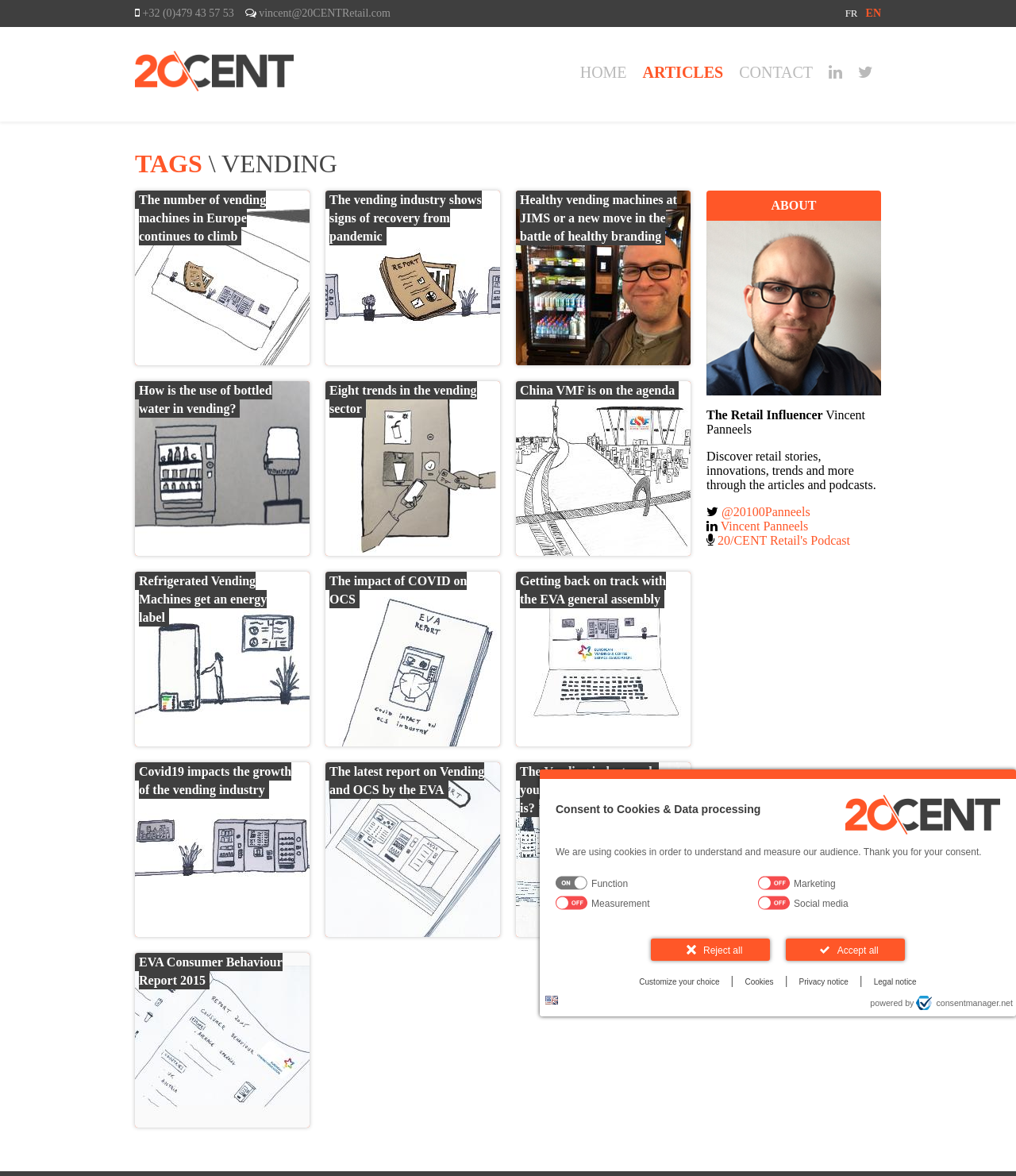What is the purpose of the consent form?
Please ensure your answer to the question is detailed and covers all necessary aspects.

The consent form is used to obtain the user's consent for the use of cookies and data processing, as indicated by the heading 'Consent to Cookies & Data processing' and the text 'We are using cookies in order to understand and measure our audience. Thank you for your consent.'